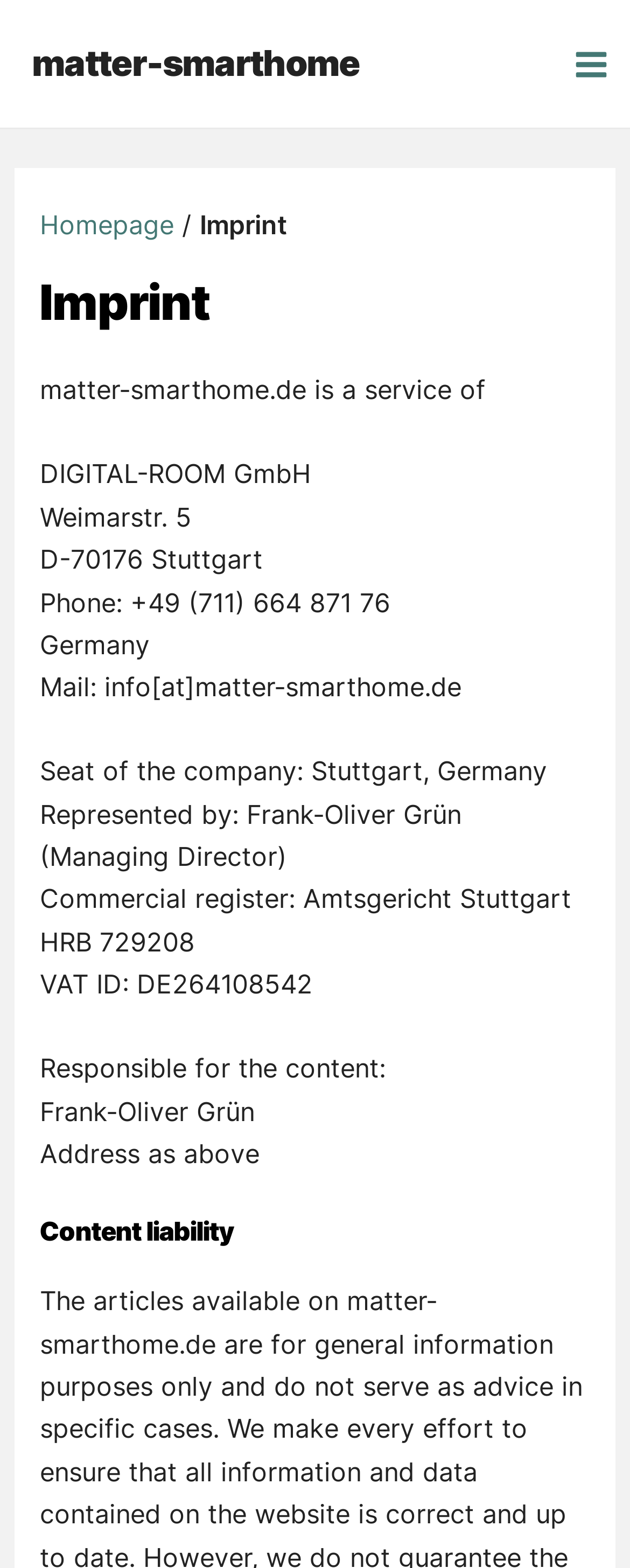What is the phone number of matter-smarthome.de?
Answer the question based on the image using a single word or a brief phrase.

+49 (711) 664 871 76